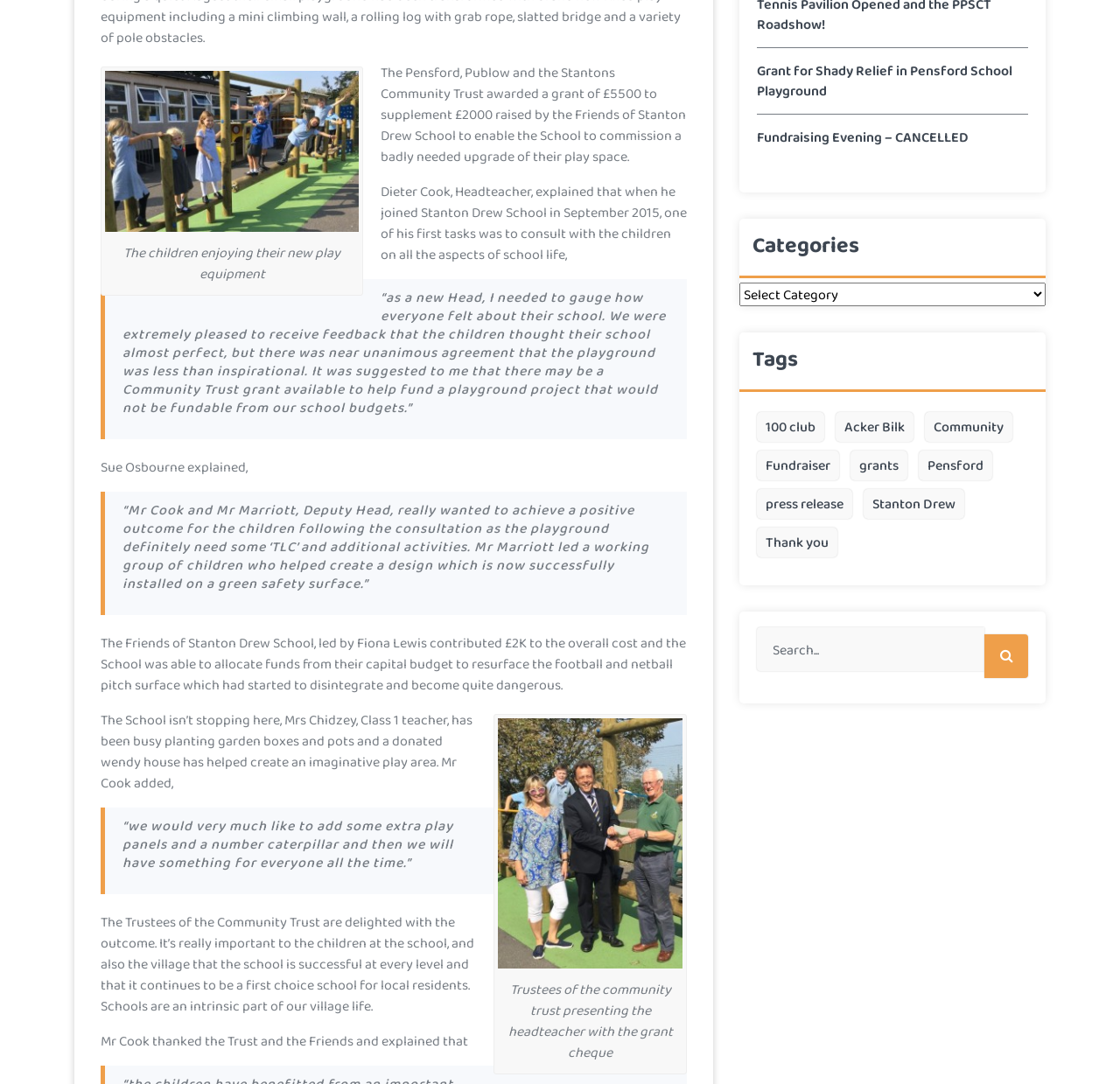Bounding box coordinates should be in the format (top-left x, top-left y, bottom-right x, bottom-right y) and all values should be floating point numbers between 0 and 1. Determine the bounding box coordinate for the UI element described as: Stanton Drew

[0.771, 0.451, 0.861, 0.479]